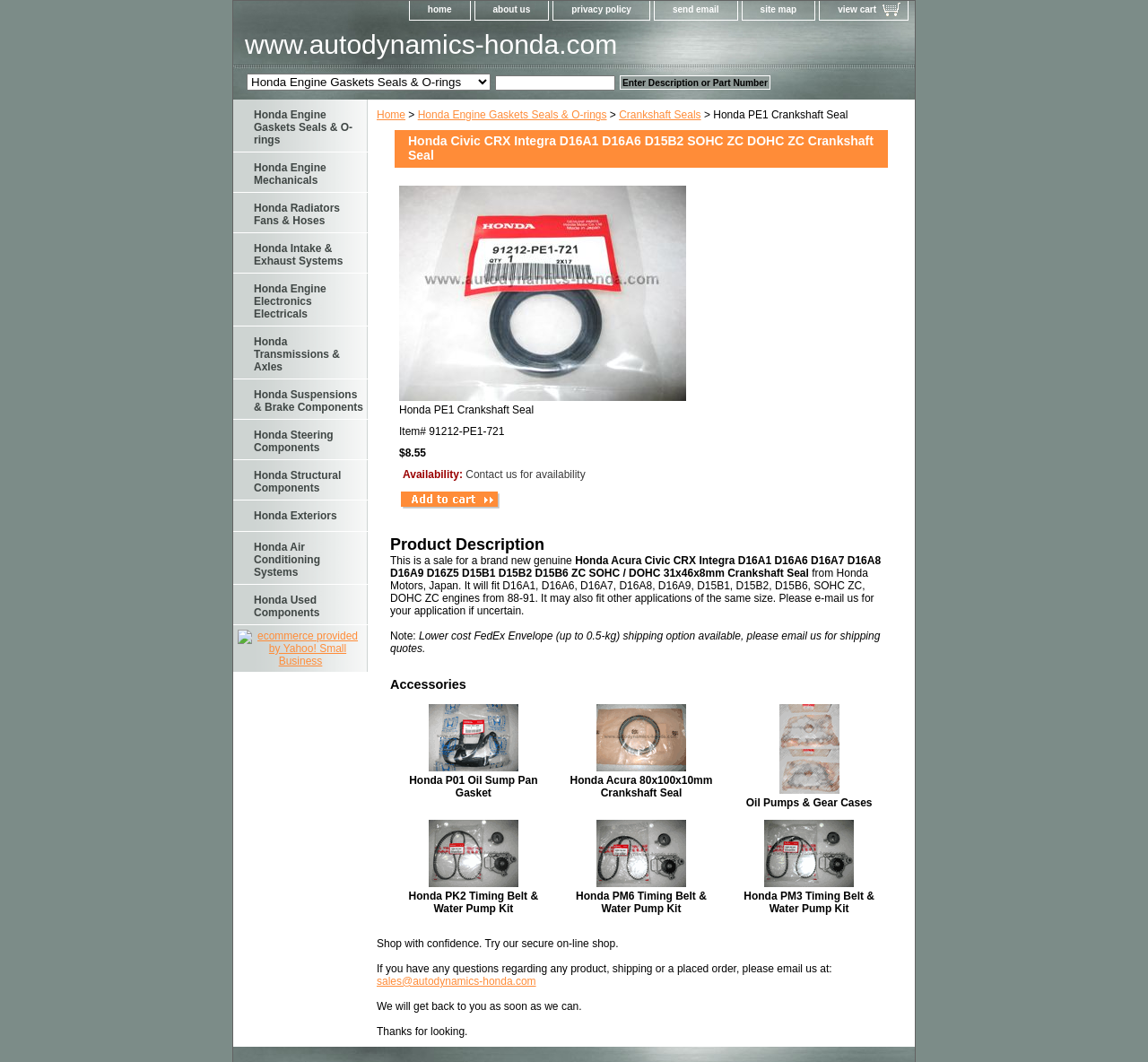Please determine the main heading text of this webpage.

Honda Civic CRX Integra D16A1 D16A6 D15B2 SOHC ZC DOHC ZC Crankshaft Seal